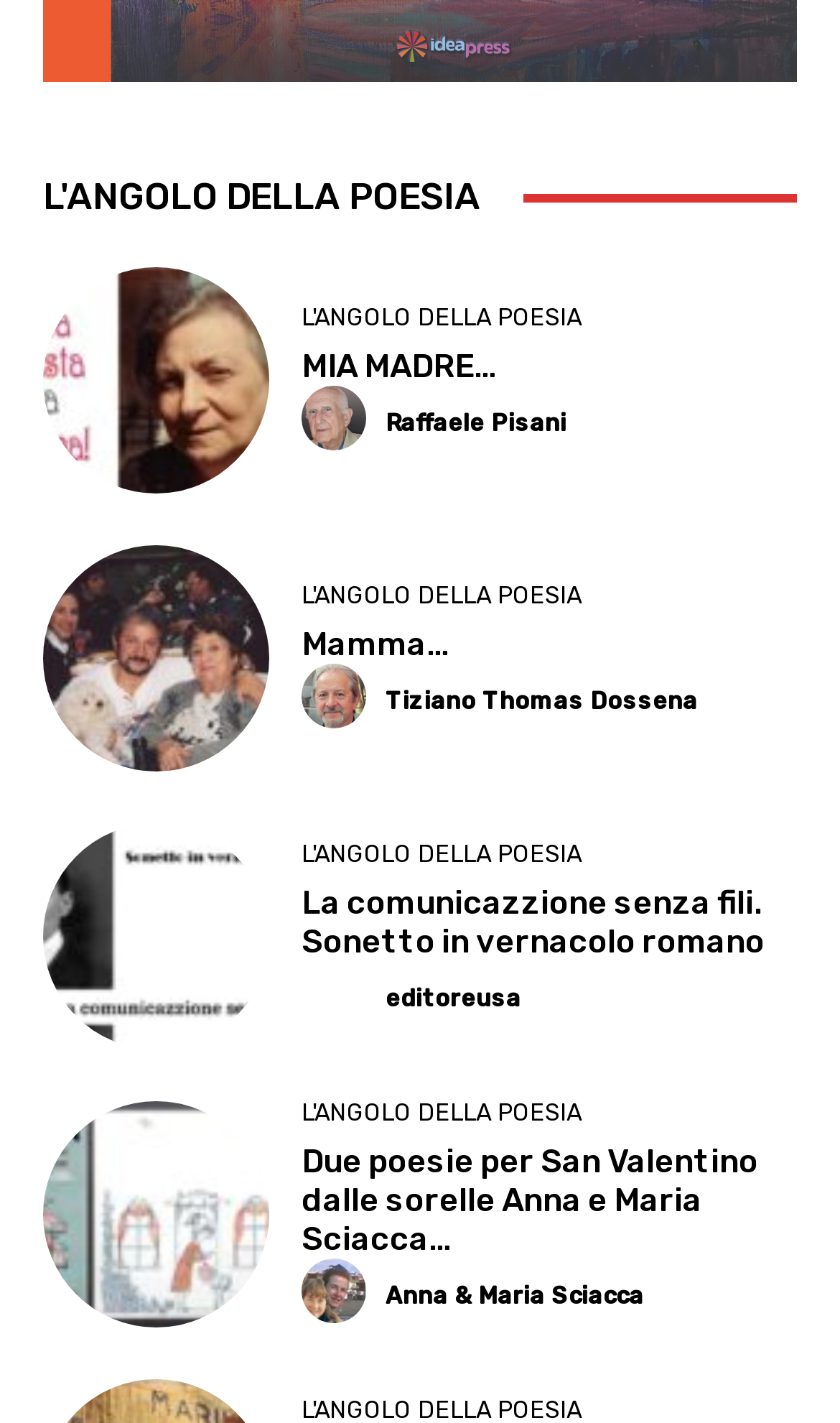Please find the bounding box coordinates of the element that needs to be clicked to perform the following instruction: "Click on '5 Food Things You Can Without a doubt Eat up'". The bounding box coordinates should be four float numbers between 0 and 1, represented as [left, top, right, bottom].

None